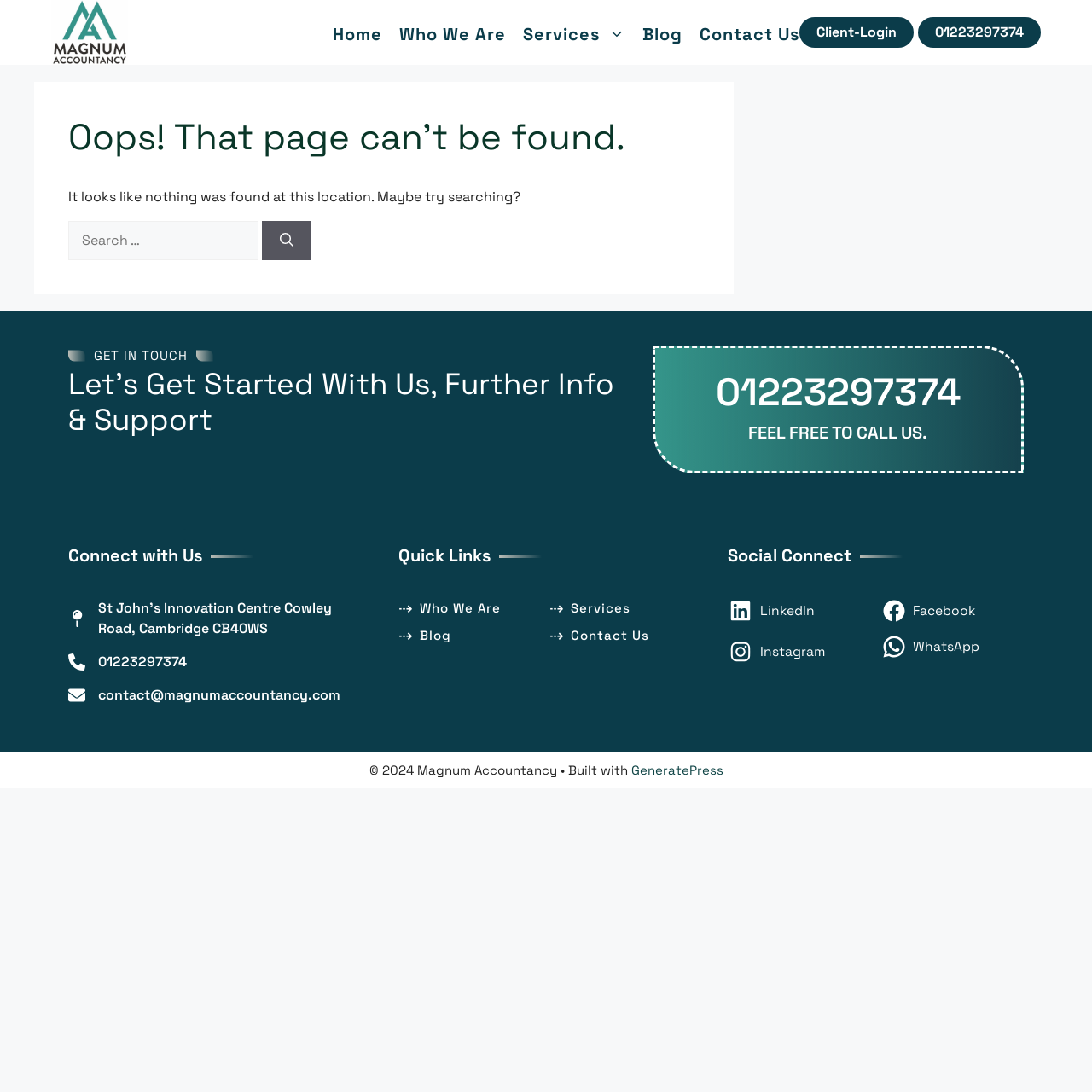Please provide the bounding box coordinates for the UI element as described: "alt="Magnum Accountancy"". The coordinates must be four floats between 0 and 1, represented as [left, top, right, bottom].

[0.047, 0.02, 0.117, 0.037]